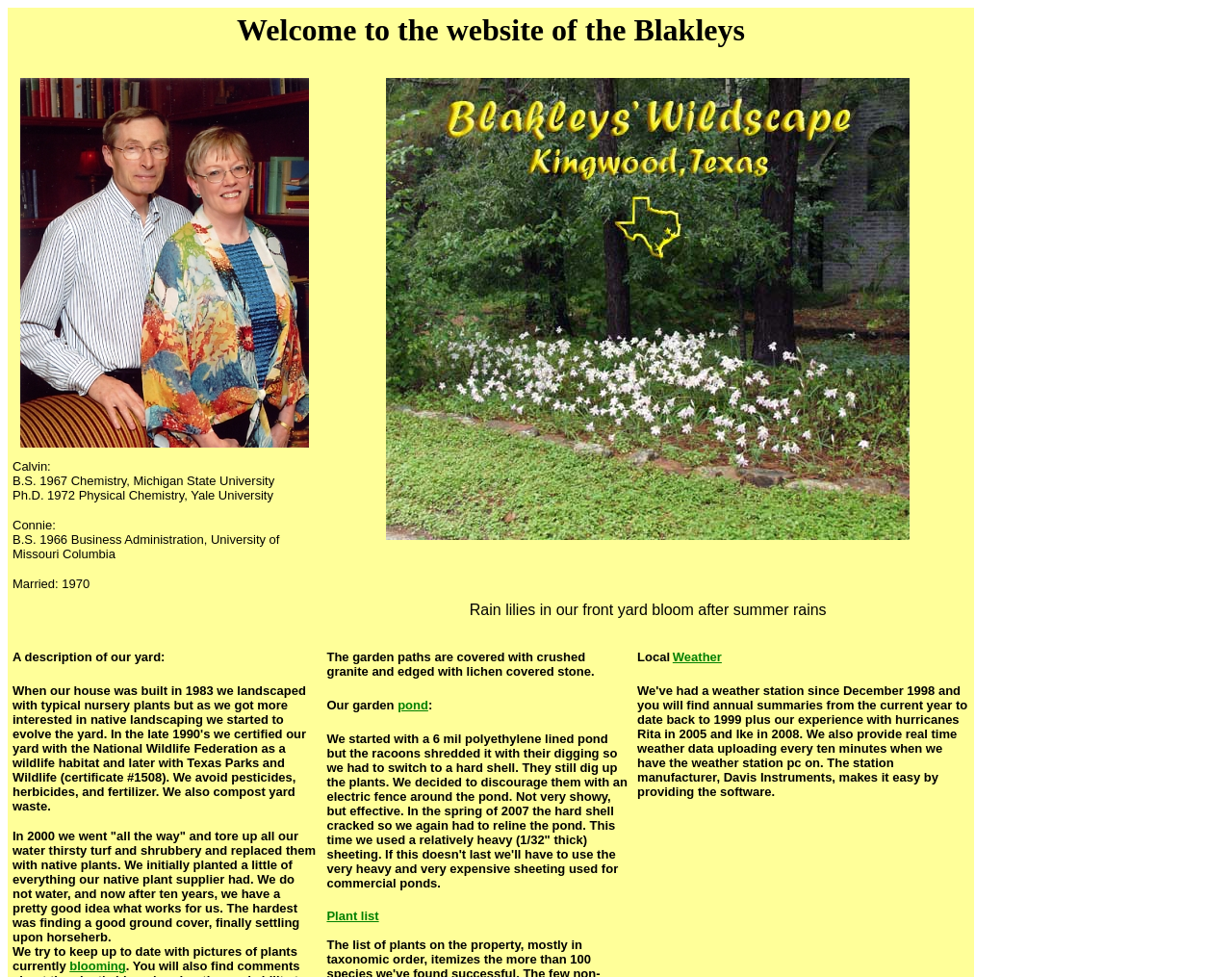What is the name of the couple featured on the website?
Based on the visual, give a brief answer using one word or a short phrase.

Calvin and Connie Blakley